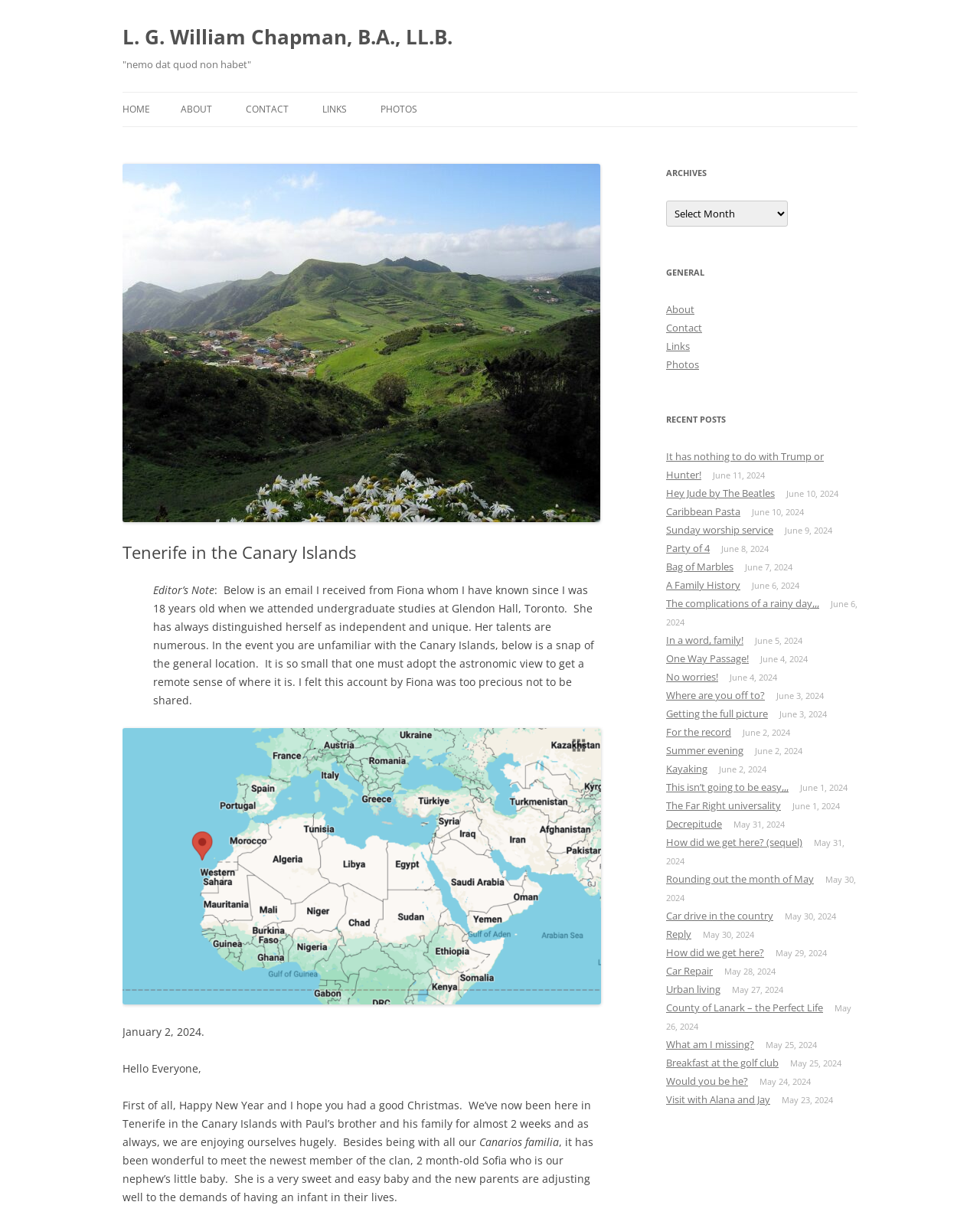Please specify the bounding box coordinates of the region to click in order to perform the following instruction: "Click on the 'CONTACT' link".

[0.251, 0.075, 0.295, 0.103]